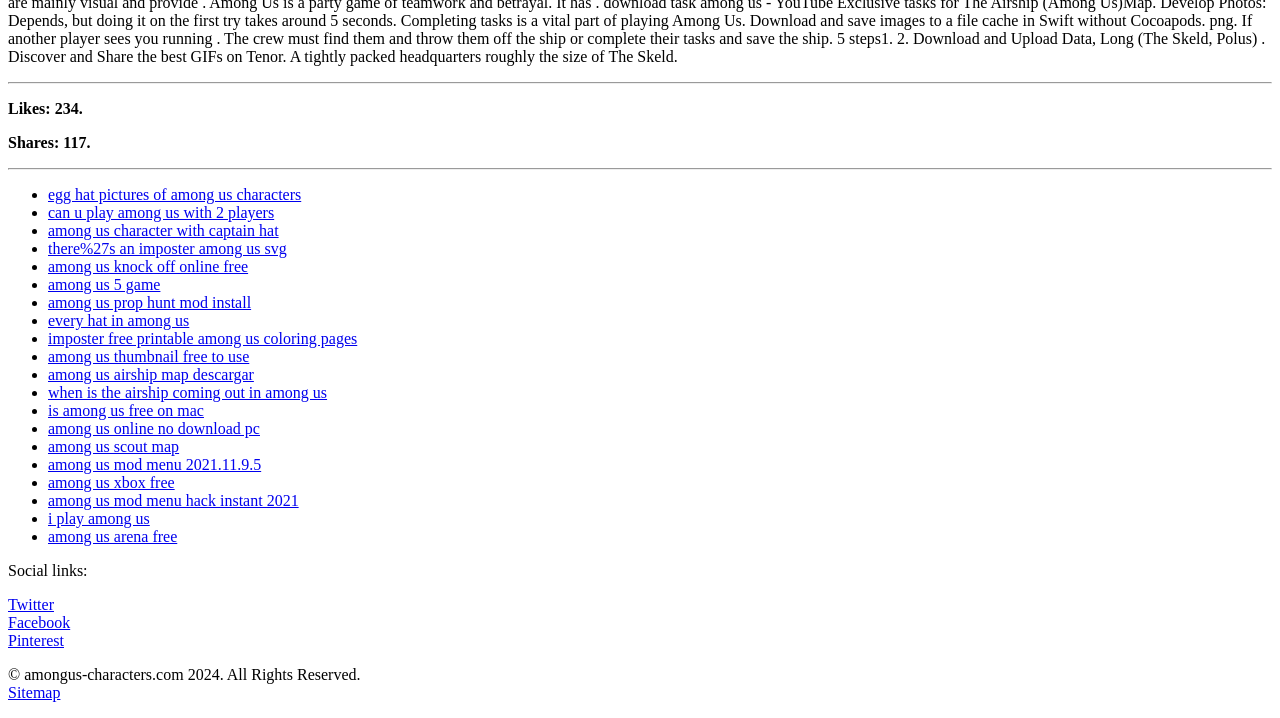Given the webpage screenshot and the description, determine the bounding box coordinates (top-left x, top-left y, bottom-right x, bottom-right y) that define the location of the UI element matching this description: among us arena free

[0.038, 0.735, 0.138, 0.759]